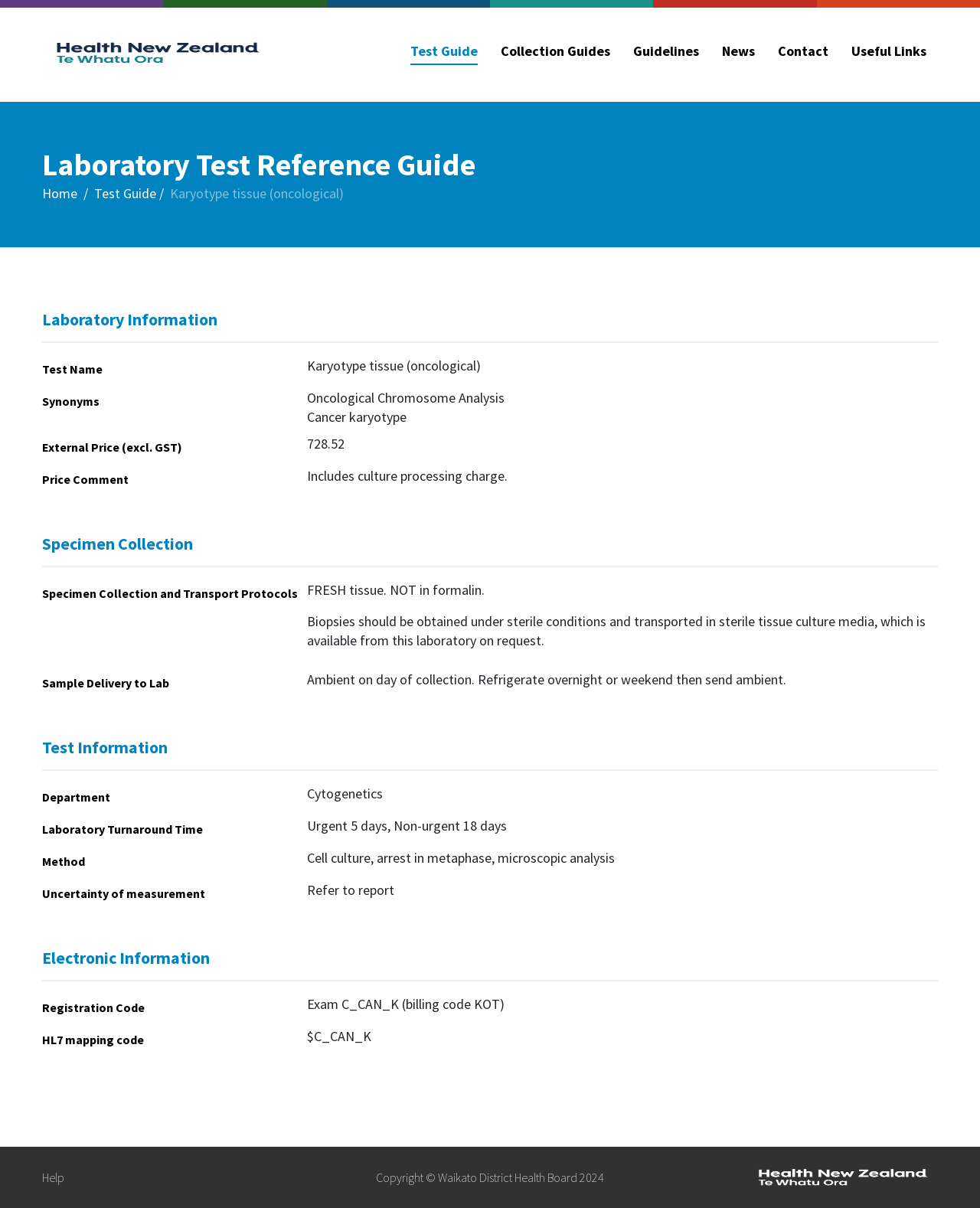Analyze the image and deliver a detailed answer to the question: What is the turnaround time for this test?

I found this answer by looking at the headings and static text on the webpage. The heading 'Laboratory Turnaround Time' is followed by the static text 'Urgent 5 days, Non-urgent 18 days', which suggests that this is the turnaround time for this test.